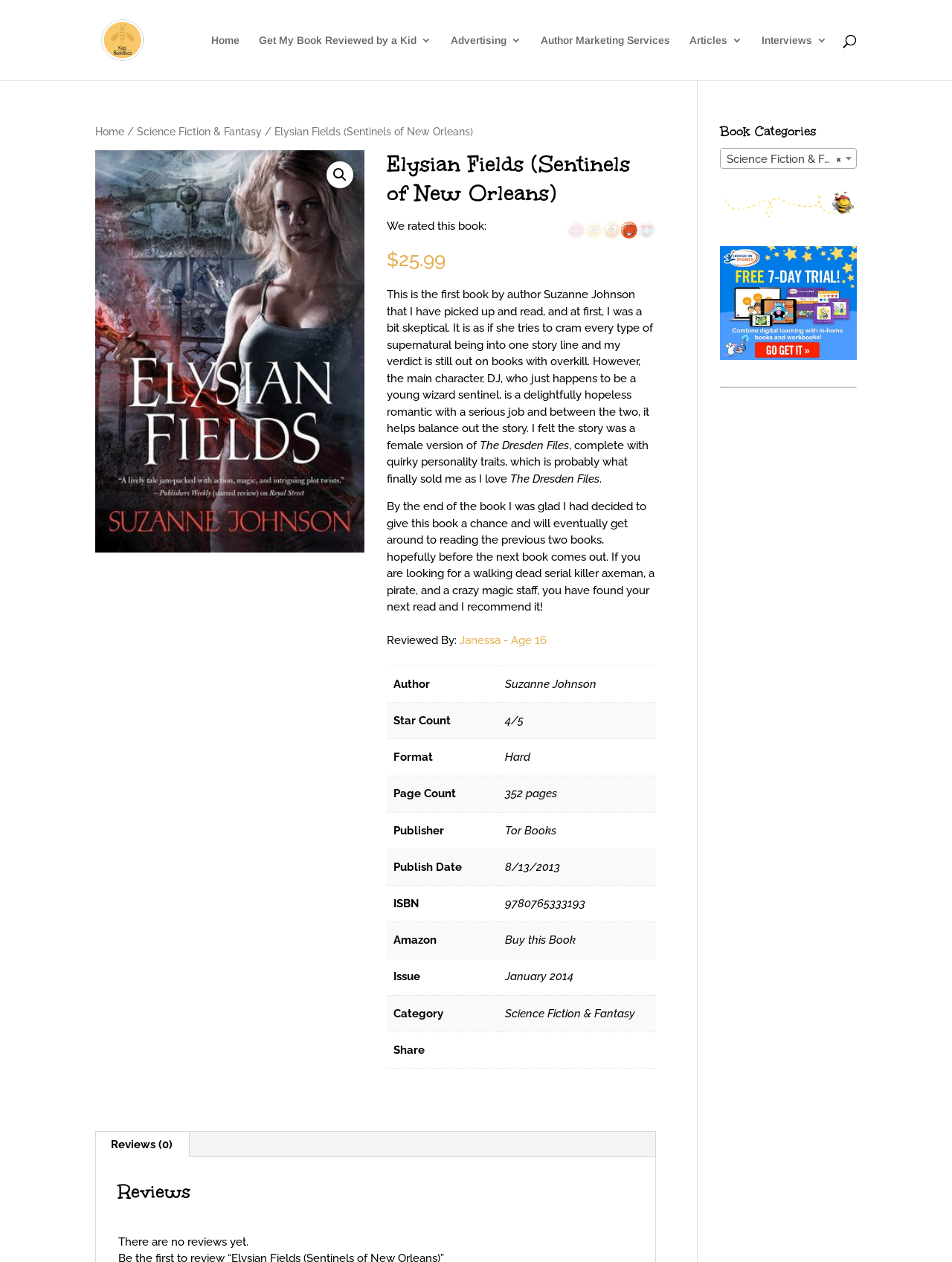Based on the visual content of the image, answer the question thoroughly: What is the title of the book being reviewed?

The title of the book being reviewed can be found in the heading element with the text 'Elysian Fields (Sentinels of New Orleans)'.